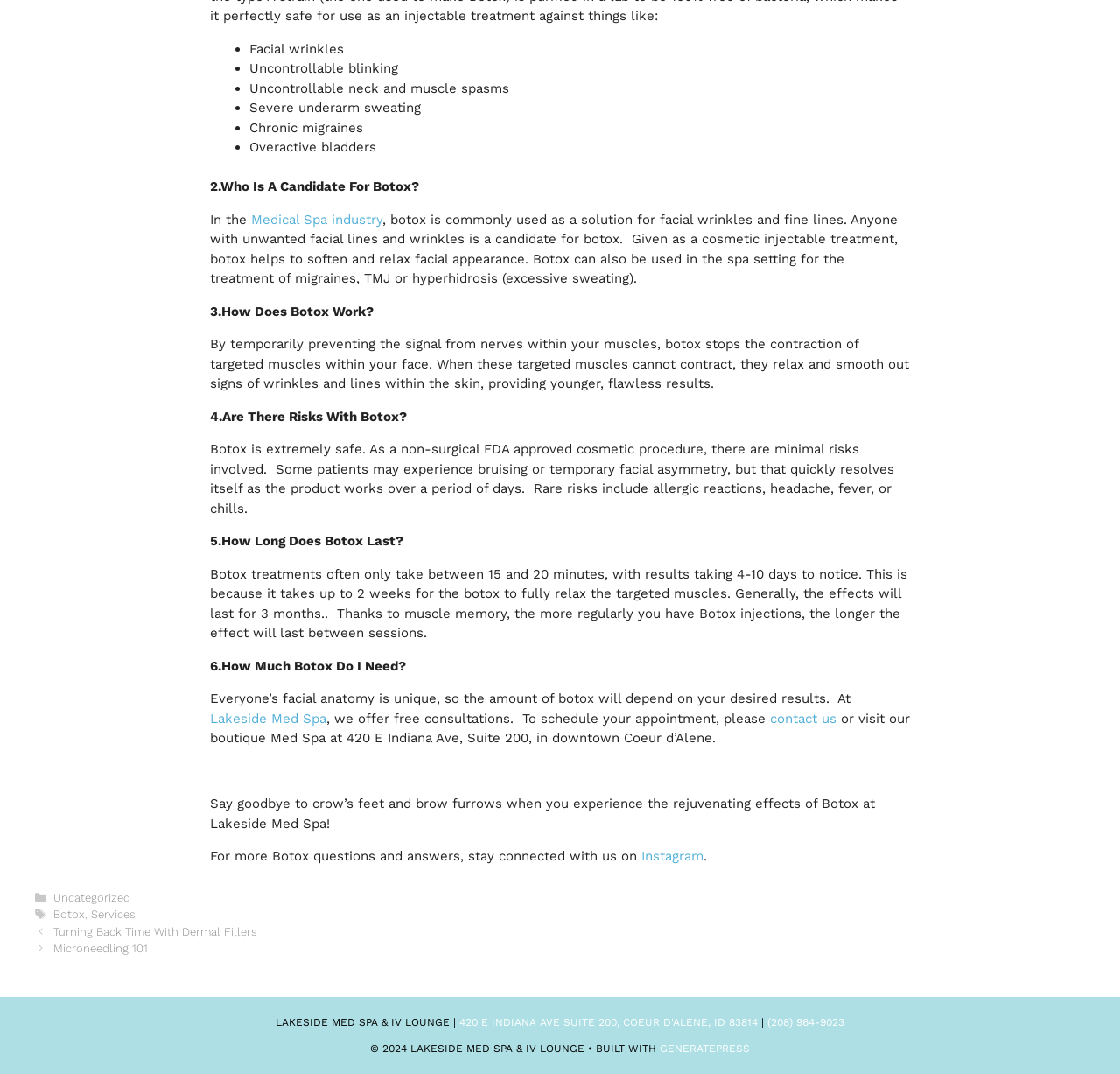What is Botox used for?
Based on the image, provide your answer in one word or phrase.

Facial wrinkles and fine lines